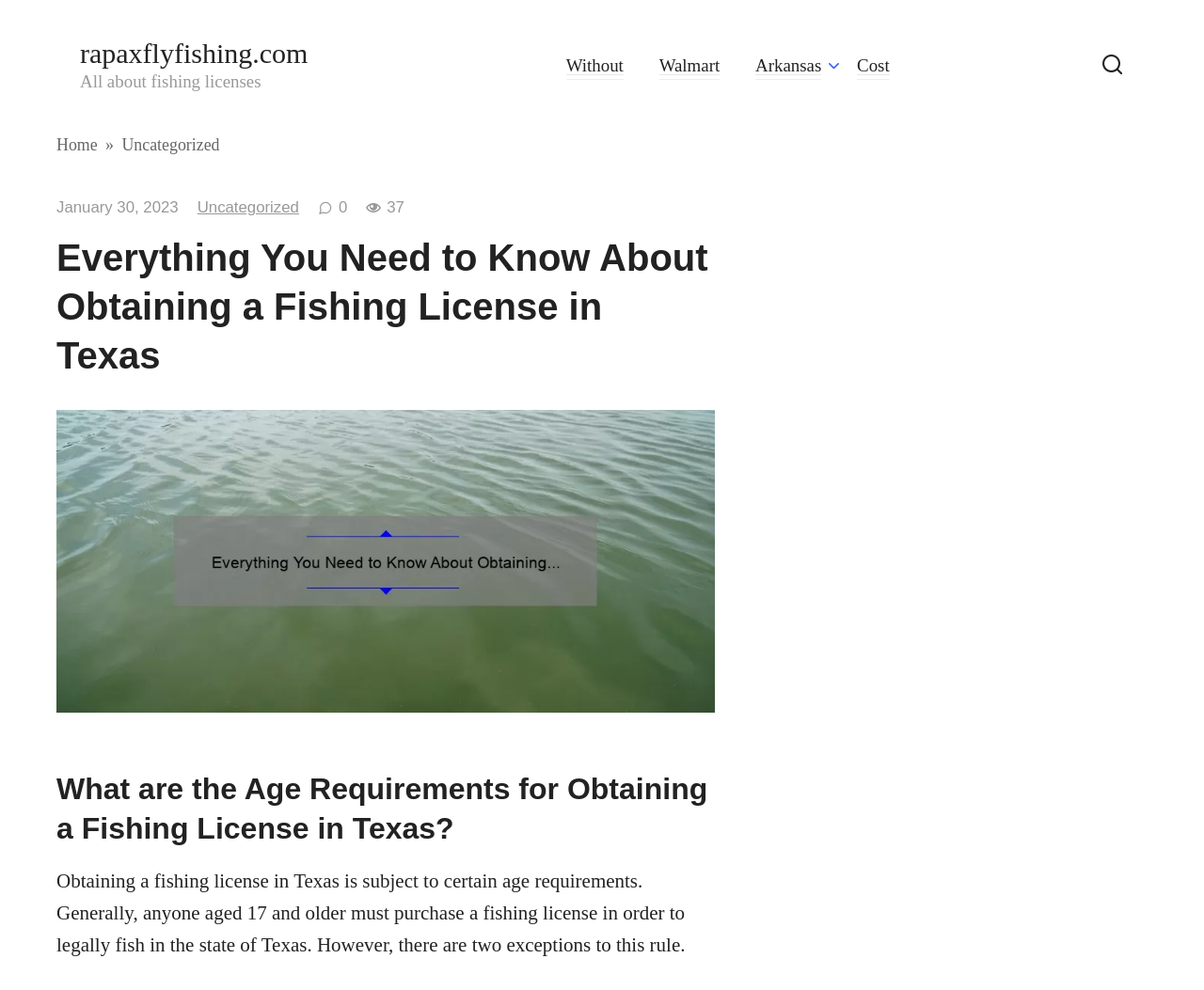From the image, can you give a detailed response to the question below:
What is the minimum age to purchase a fishing license in Texas?

According to the webpage, 'Obtaining a fishing license in Texas is subject to certain age requirements. Generally, anyone aged 17 and older must purchase a fishing license in order to legally fish in the state of Texas.' This indicates that the minimum age to purchase a fishing license in Texas is 17.